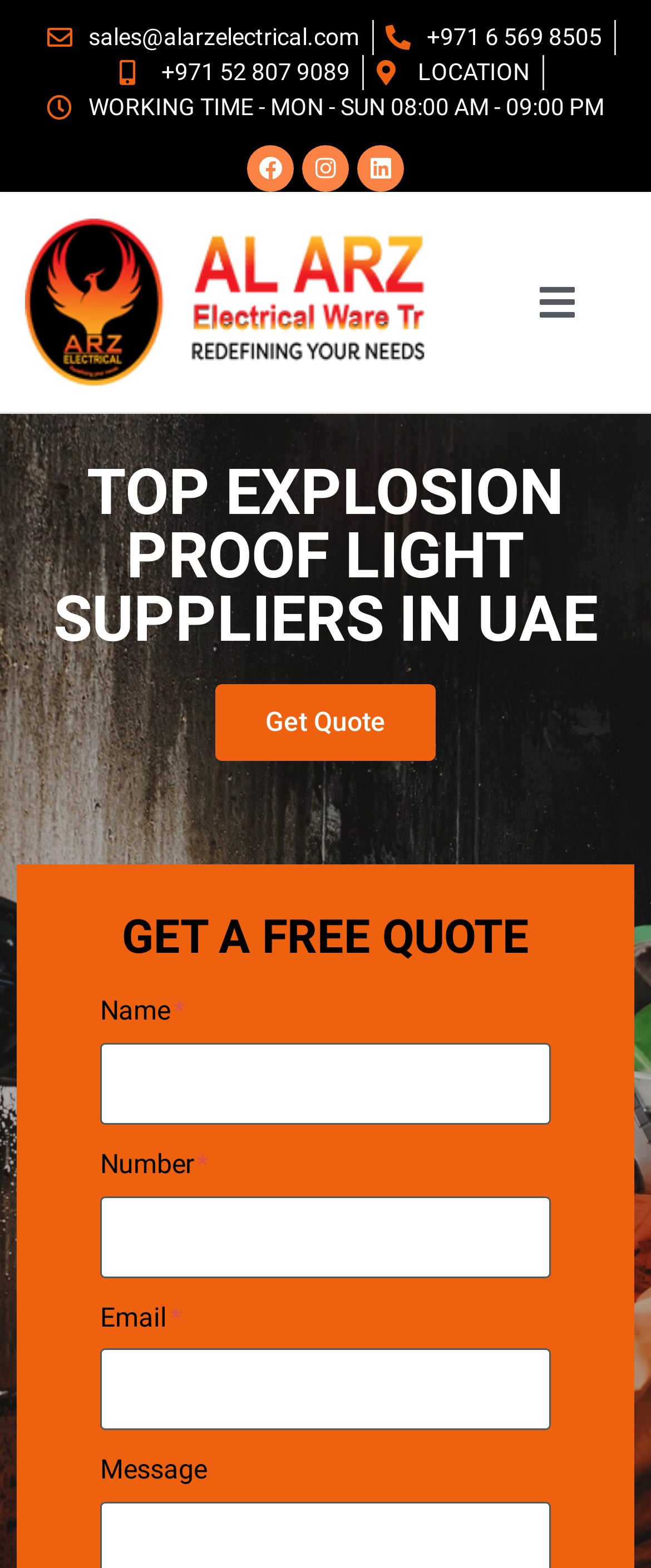Provide the bounding box coordinates of the HTML element described by the text: "LOCATION". The coordinates should be in the format [left, top, right, bottom] with values between 0 and 1.

[0.578, 0.035, 0.813, 0.057]